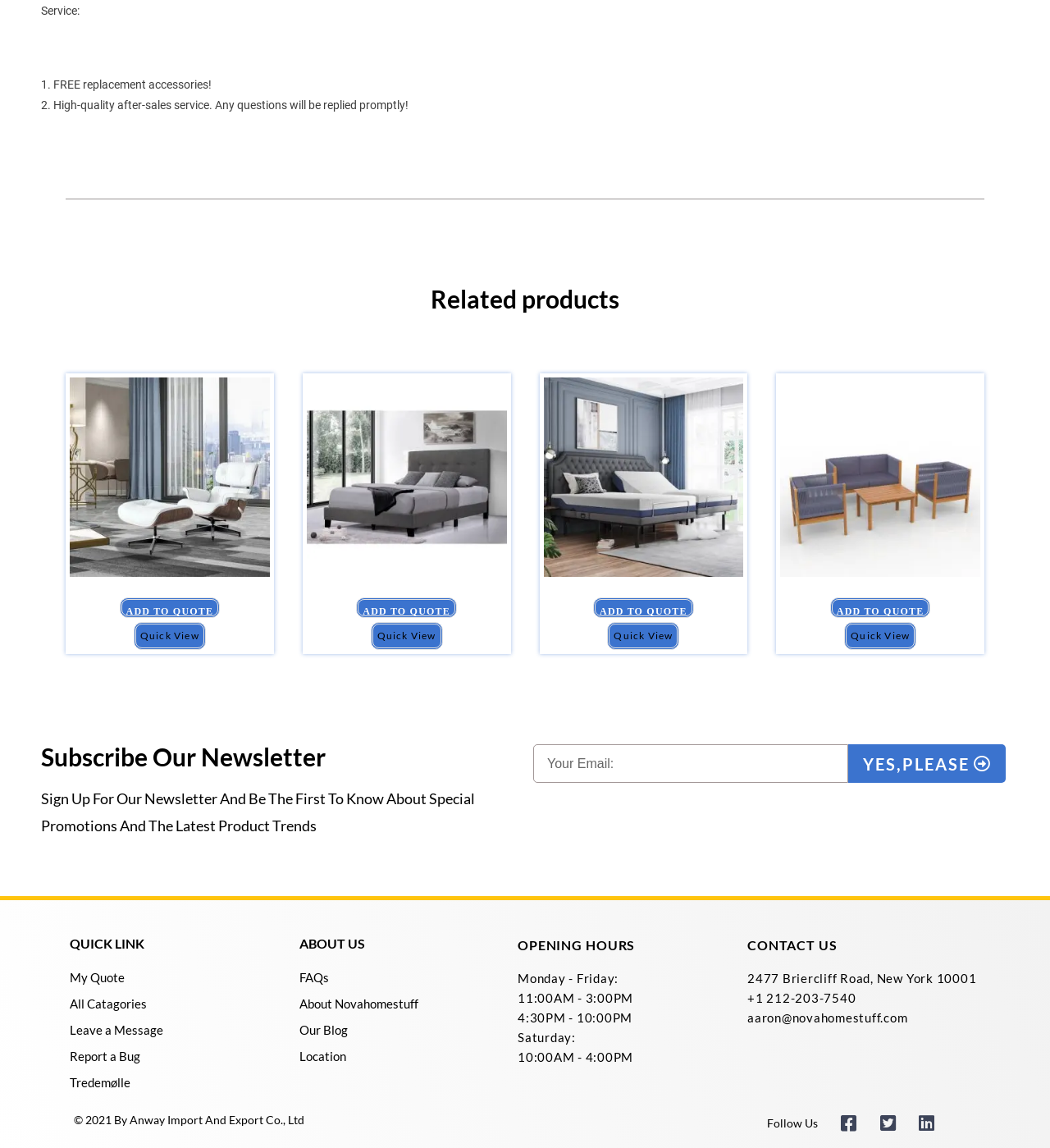Could you please study the image and provide a detailed answer to the question:
What is the purpose of the 'Subscribe Our Newsletter' section?

The 'Subscribe Our Newsletter' section is intended for users to sign up for the newsletter, as indicated by the heading element with ID 213 and the StaticText element with ID 264, which describes the benefits of signing up.